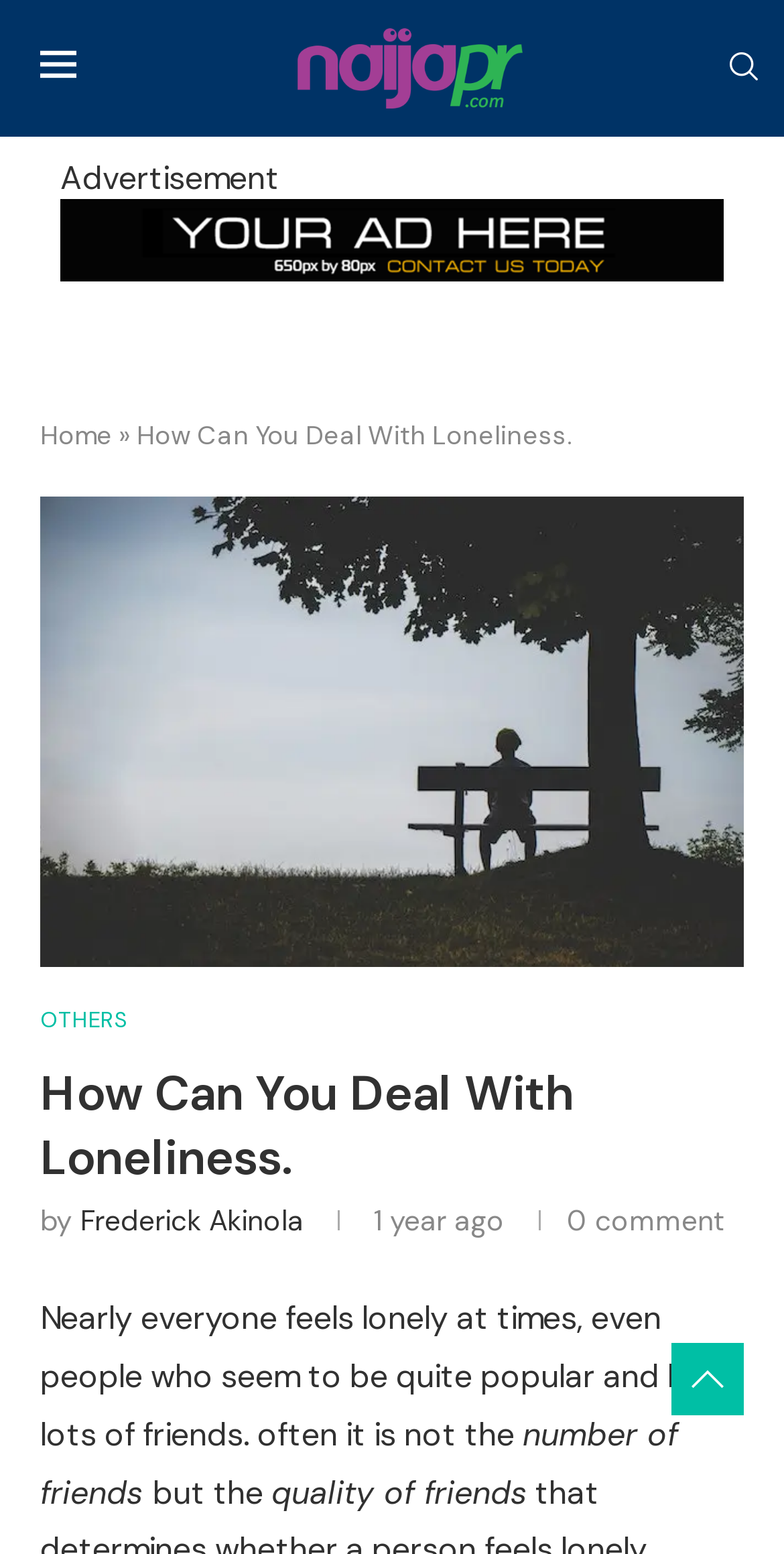Who is the author of the article?
Respond with a short answer, either a single word or a phrase, based on the image.

Frederick Akinola